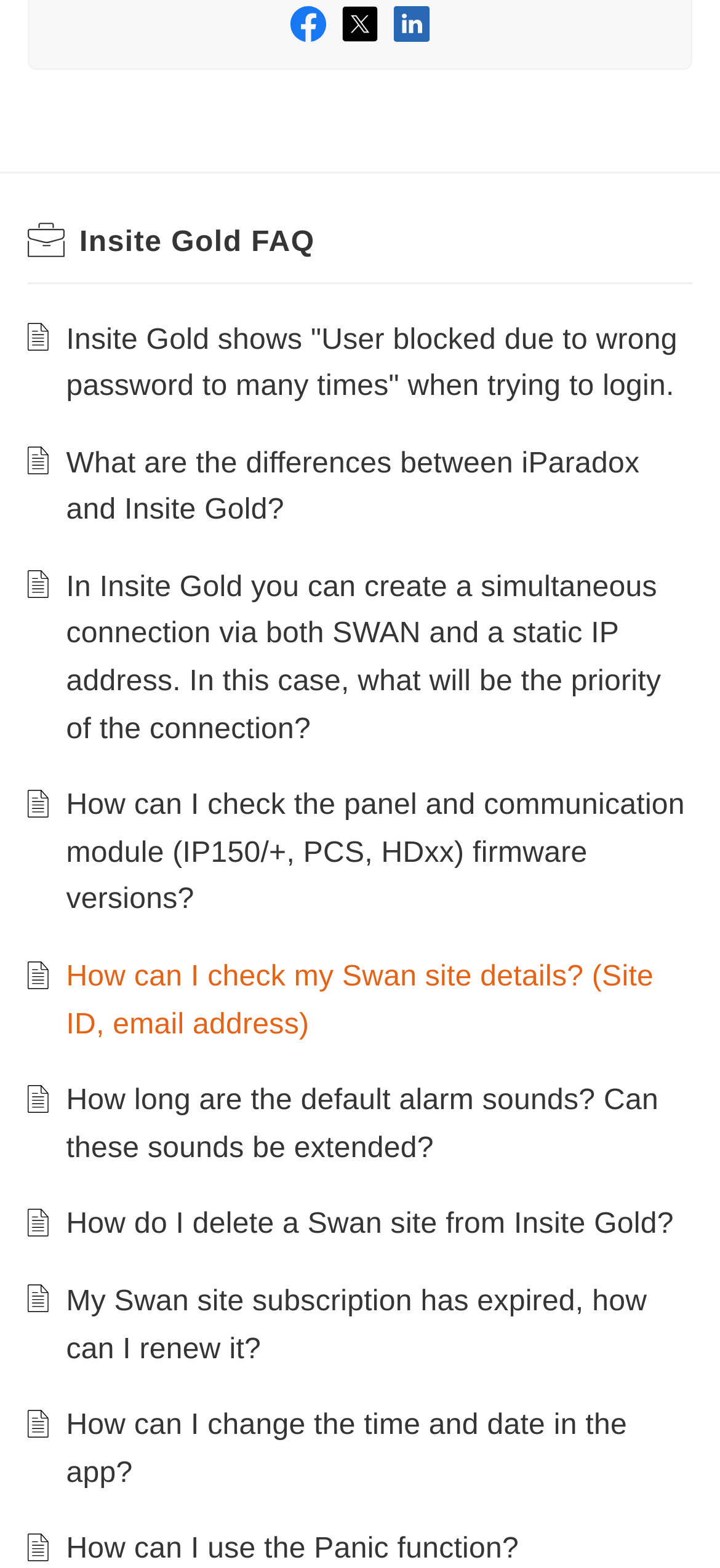How many FAQ questions are present on the page?
Please elaborate on the answer to the question with detailed information.

There are 10 FAQ questions present on the page, which can be identified by their link elements with bounding box coordinates ranging from [0.092, 0.207, 0.941, 0.257] to [0.092, 0.978, 0.721, 0.998].